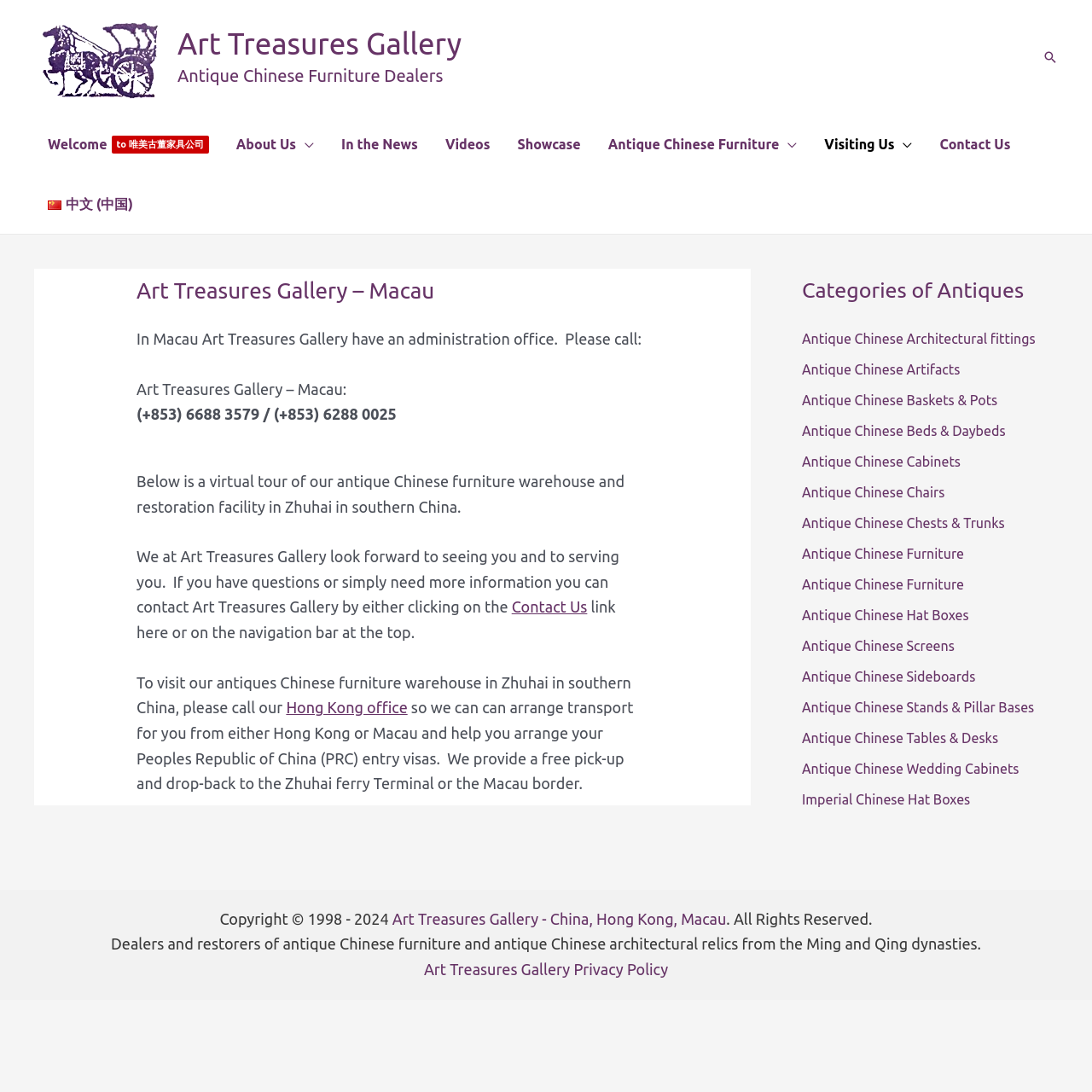Produce an extensive caption that describes everything on the webpage.

This webpage is about Art Treasures Gallery, a dealer of antique Chinese furniture and architectural relics from the Ming and Qing dynasties, based in Macau. At the top, there is a navigation bar with links to various sections of the website, including "Welcome to 唯美古董家具公司", "About Us", "In the News", "Videos", "Showcase", "Antique Chinese Furniture", and "Contact Us". 

Below the navigation bar, there is a main section that displays a heading "Art Treasures Gallery – Macau" and provides contact information, including phone numbers and an invitation to visit their antique Chinese furniture warehouse and restoration facility in Zhuhai, southern China. 

To the right of the main section, there is a complementary section that lists categories of antiques, including "Antique Chinese Architectural fittings", "Antique Chinese Artifacts", "Antique Chinese Baskets & Pots", and many others. 

At the bottom of the page, there is a footer section that displays copyright information, a link to the website's privacy policy, and a brief description of the company.